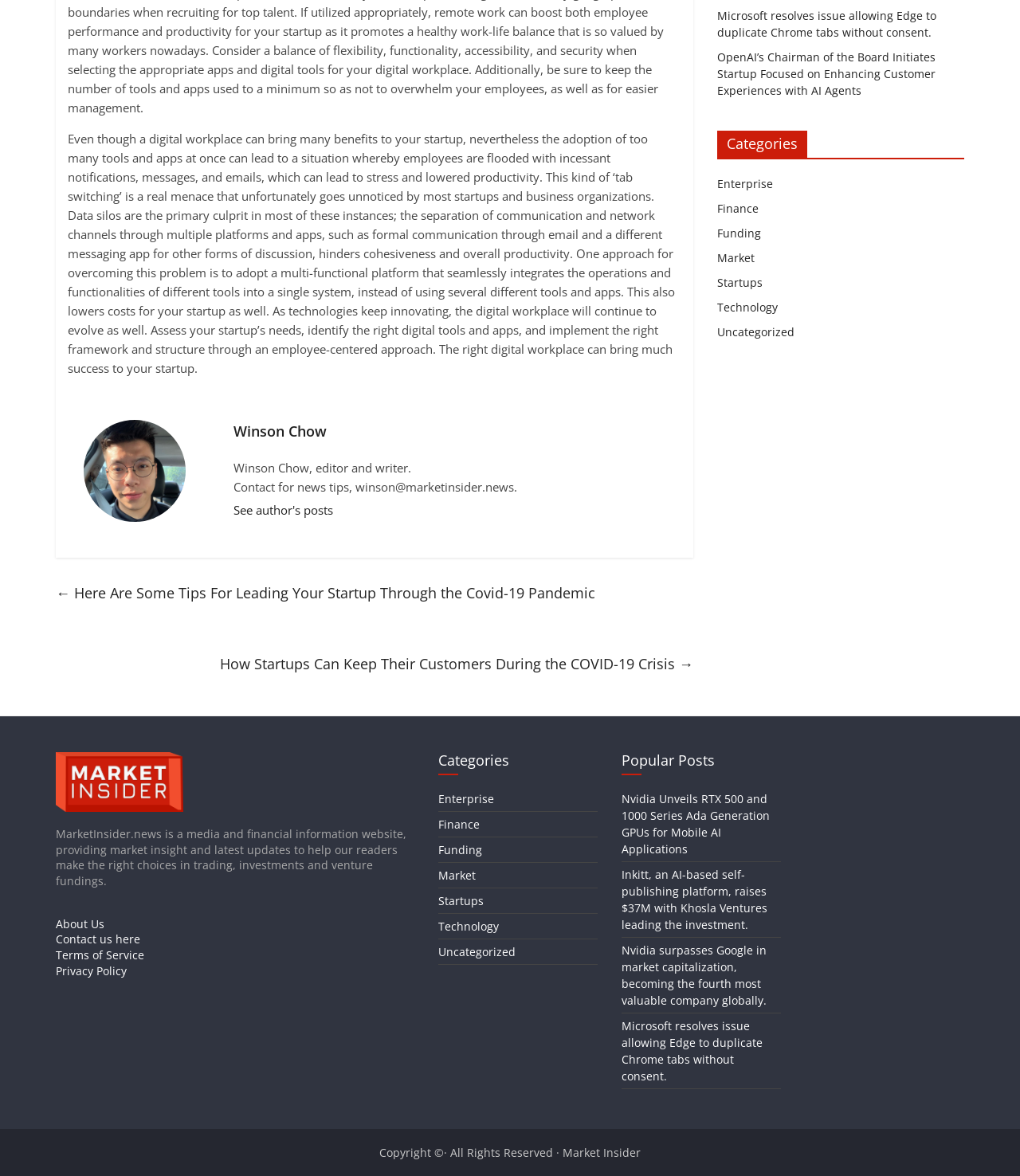Find the UI element described as: "BAKOKO’s company blog" and predict its bounding box coordinates. Ensure the coordinates are four float numbers between 0 and 1, [left, top, right, bottom].

None